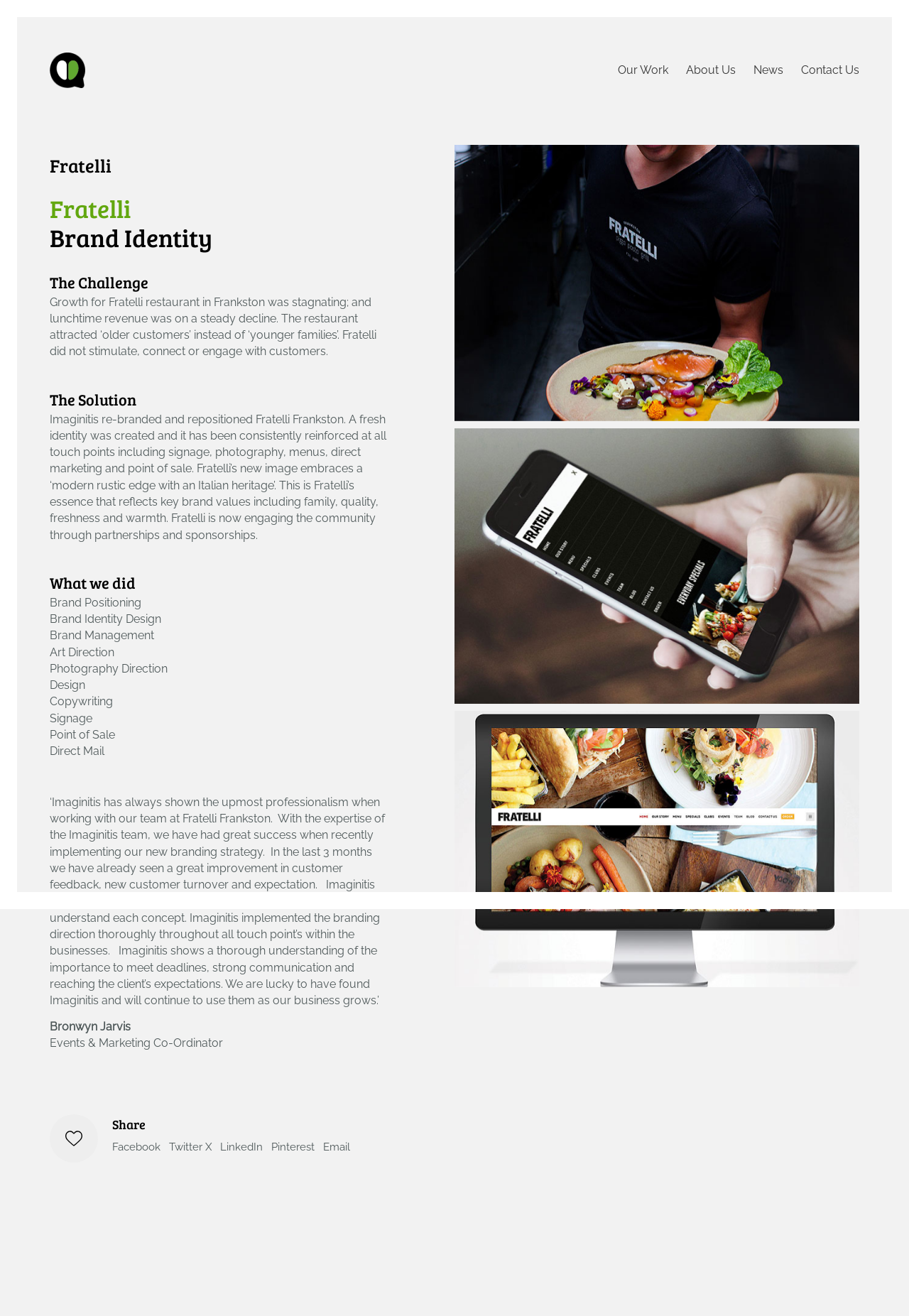Answer the question briefly using a single word or phrase: 
What is the essence of Fratelli's new image?

Modern rustic edge with an Italian heritage